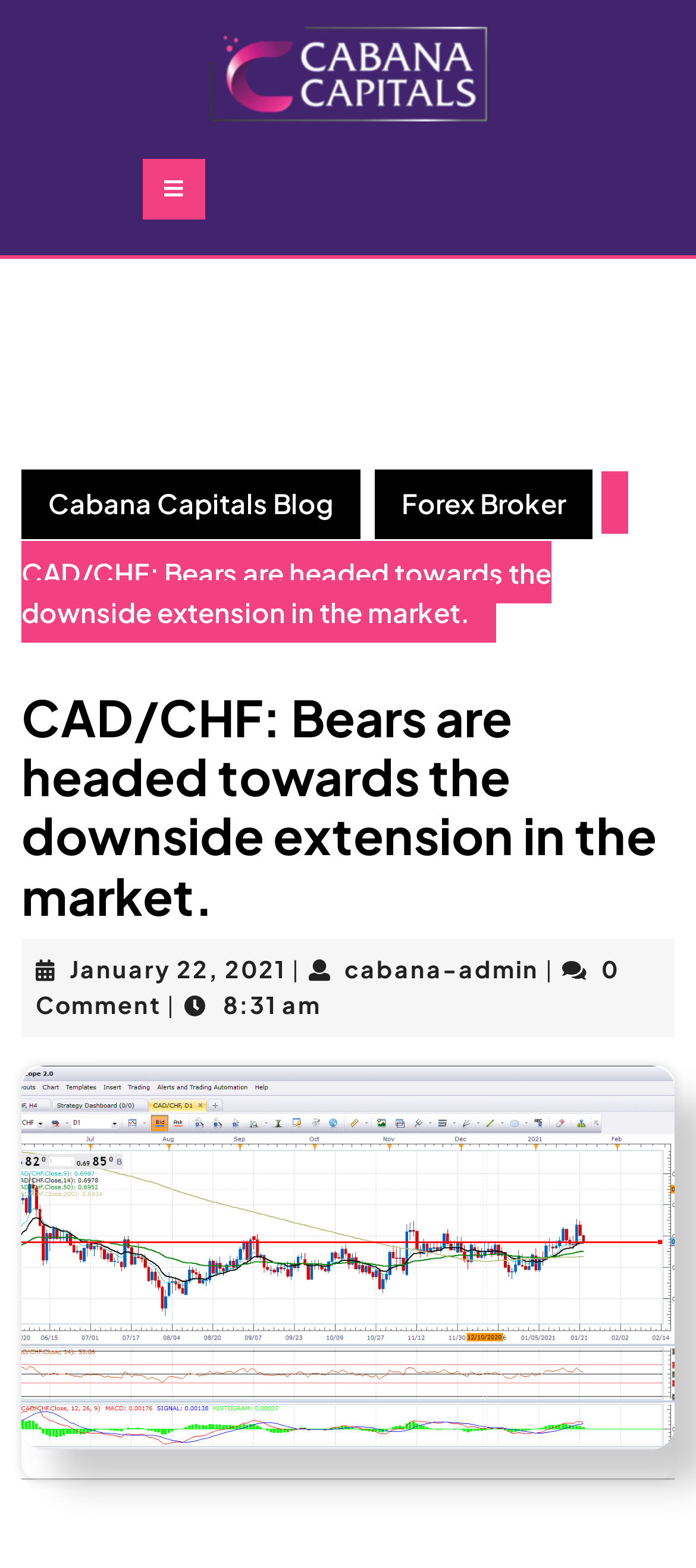What is the name of the blog?
Answer the question in as much detail as possible.

I determined the answer by looking at the link element with the text 'Cabana Capitals Blog' which is located at the top of the webpage, indicating that it is the name of the blog.